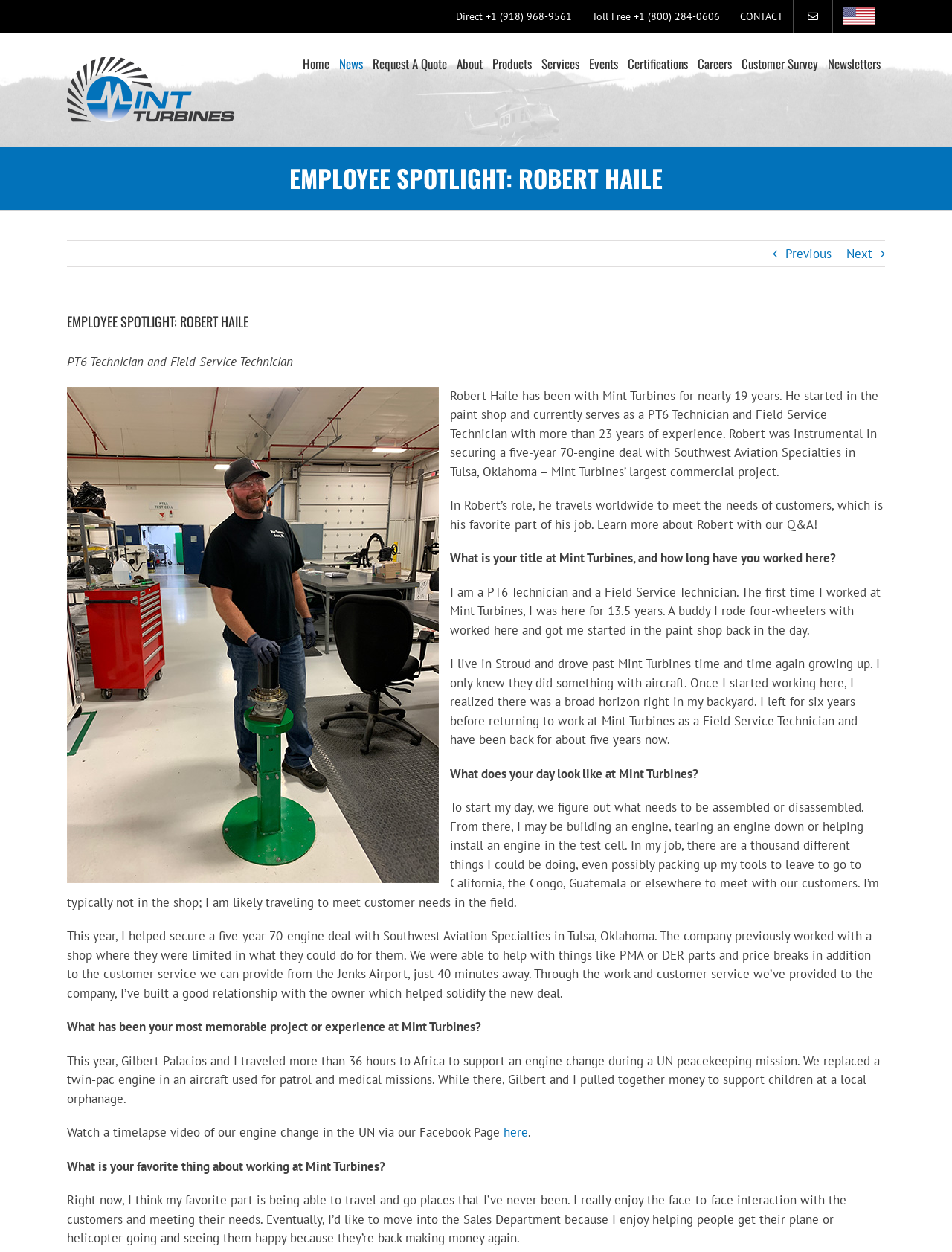What is Robert Haile's favorite part of his job?
Provide a detailed and well-explained answer to the question.

Based on the Q&A section on the webpage, Robert Haile's favorite part of his job is traveling and meeting customer needs, as he enjoys the face-to-face interaction with customers.